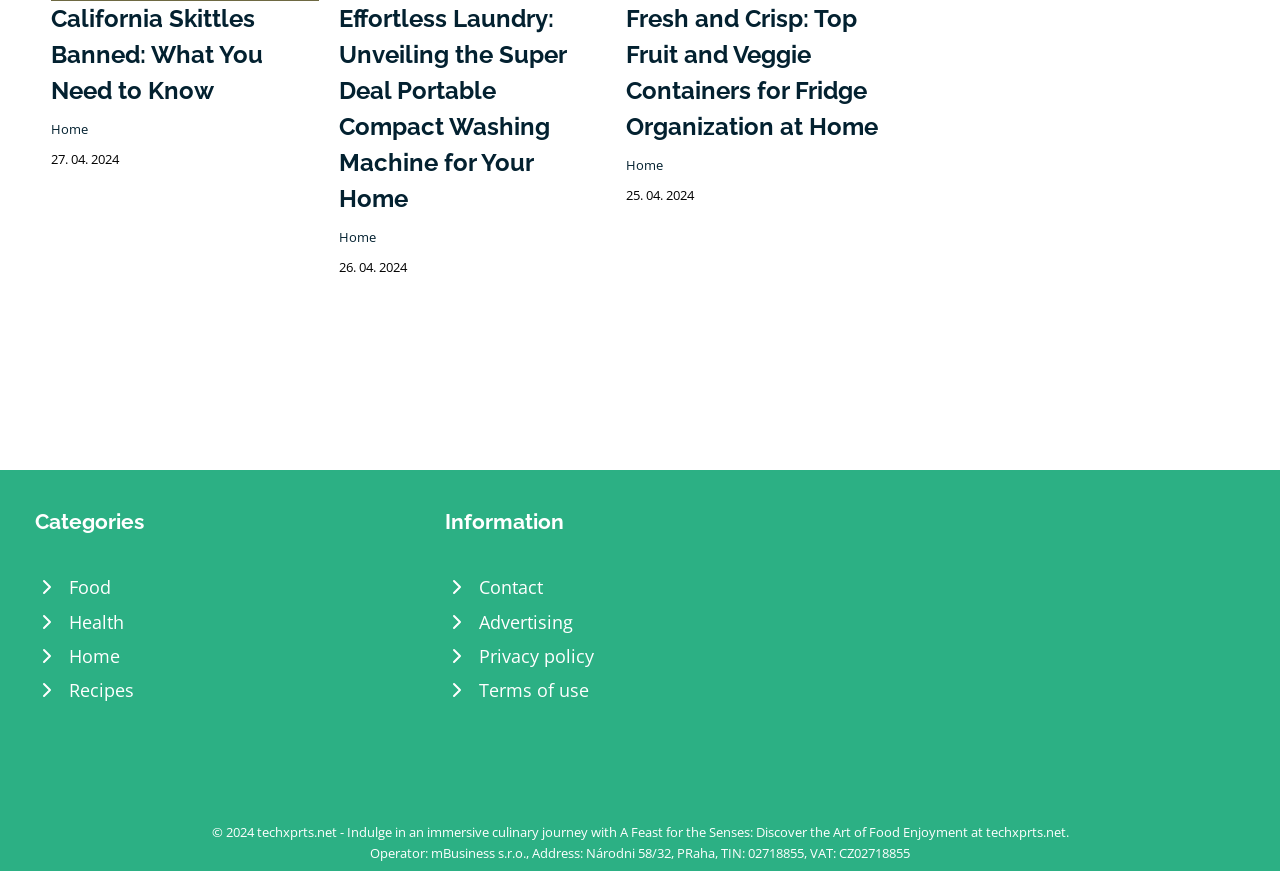How many article headings are on the webpage?
Based on the screenshot, respond with a single word or phrase.

3